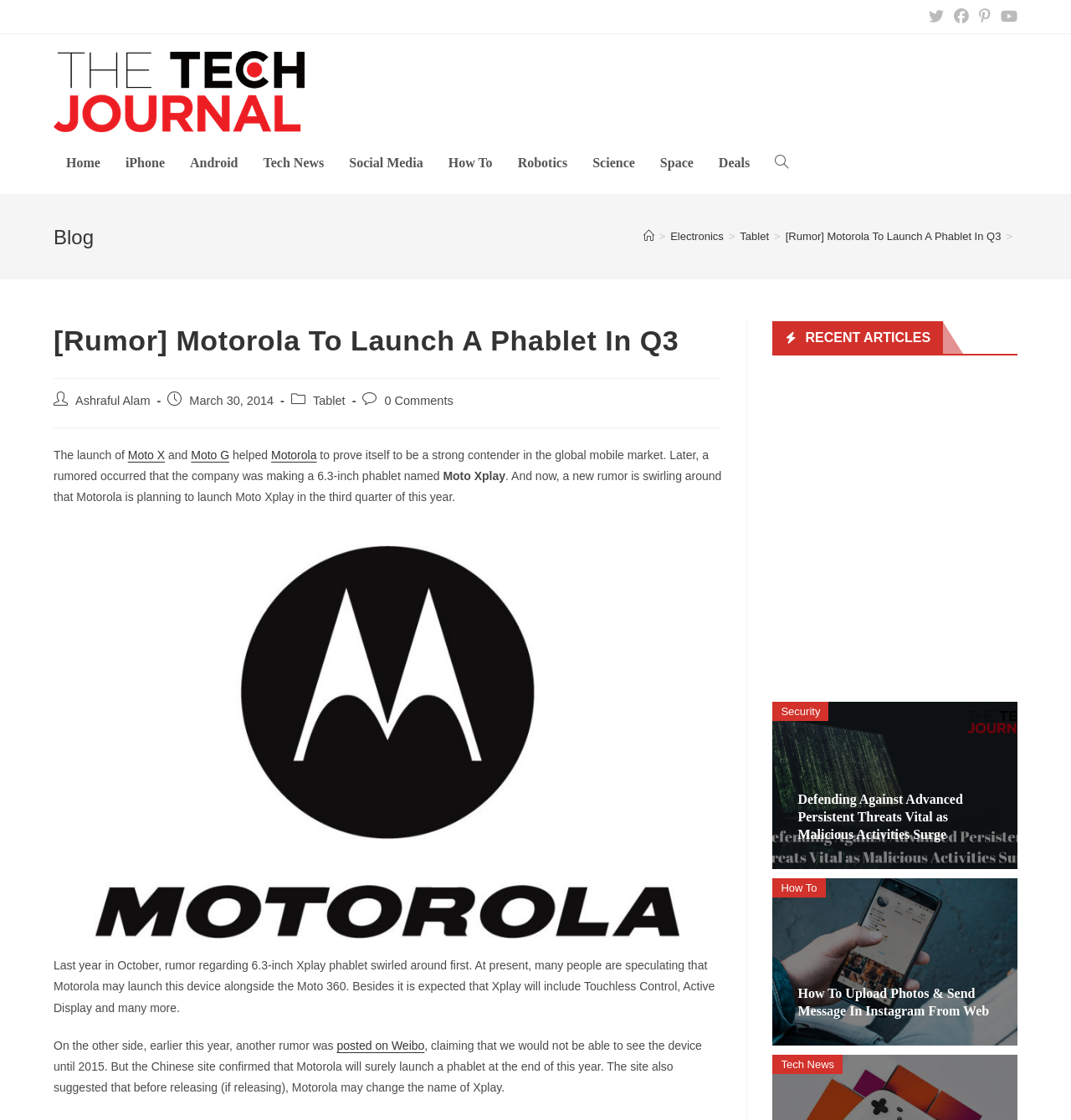Give a concise answer of one word or phrase to the question: 
What is the category of the article?

Tablet